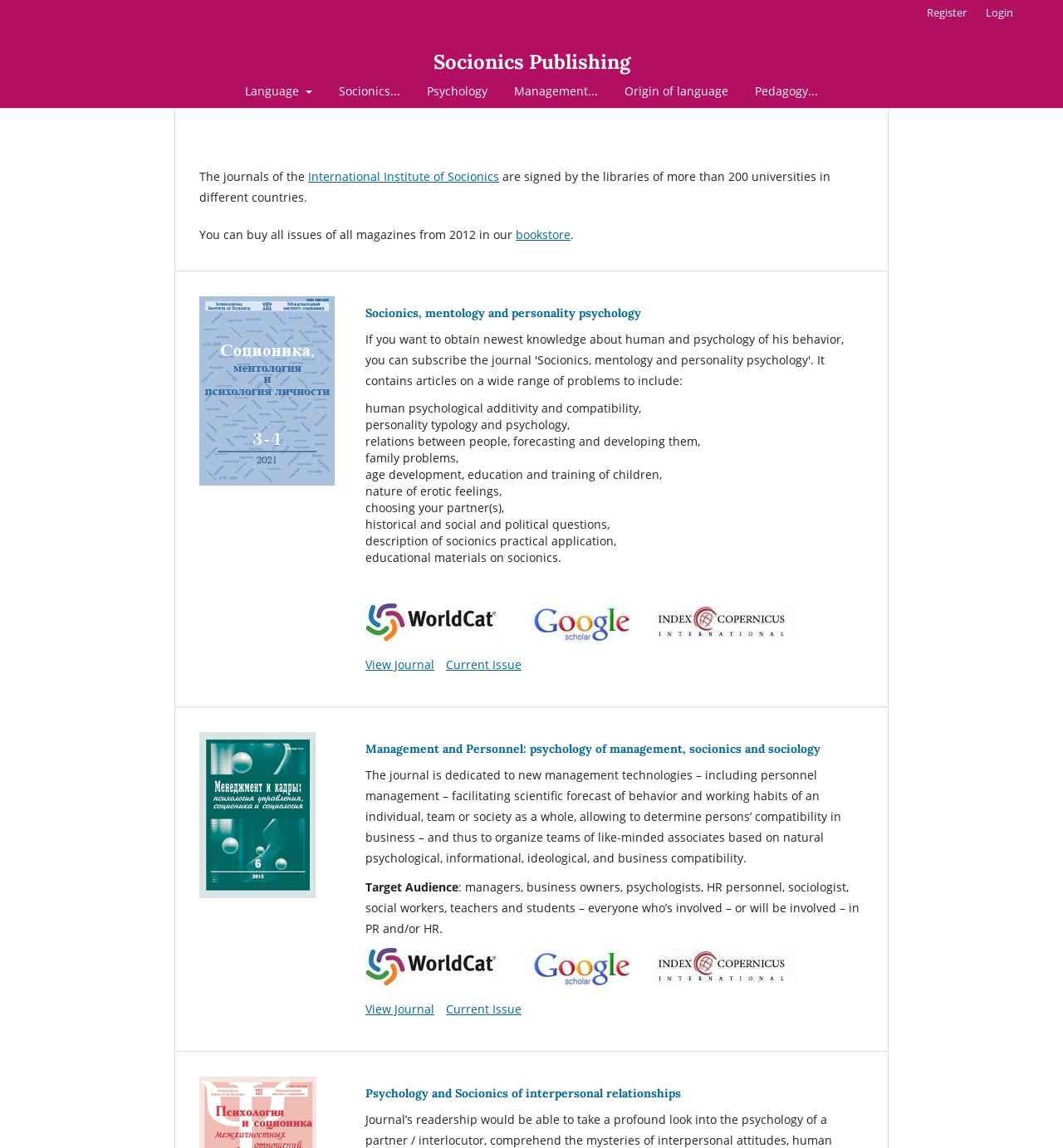What is the name of the publishing company?
Analyze the image and deliver a detailed answer to the question.

The name of the publishing company can be inferred from the root element 'Socionics Publishing' and the link 'Socionics Publishing' at the top of the webpage.